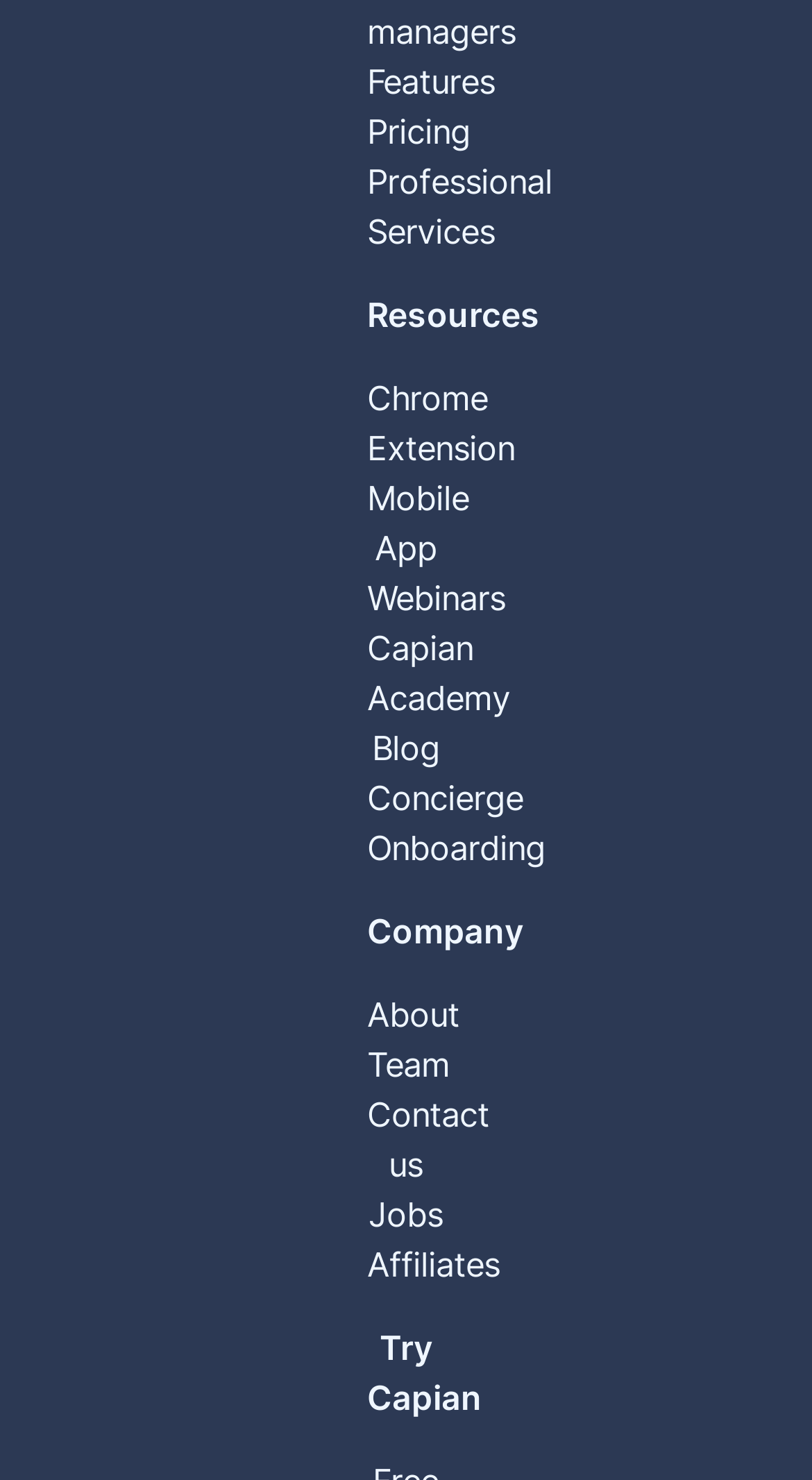Provide a one-word or short-phrase answer to the question:
How many resources are listed?

6